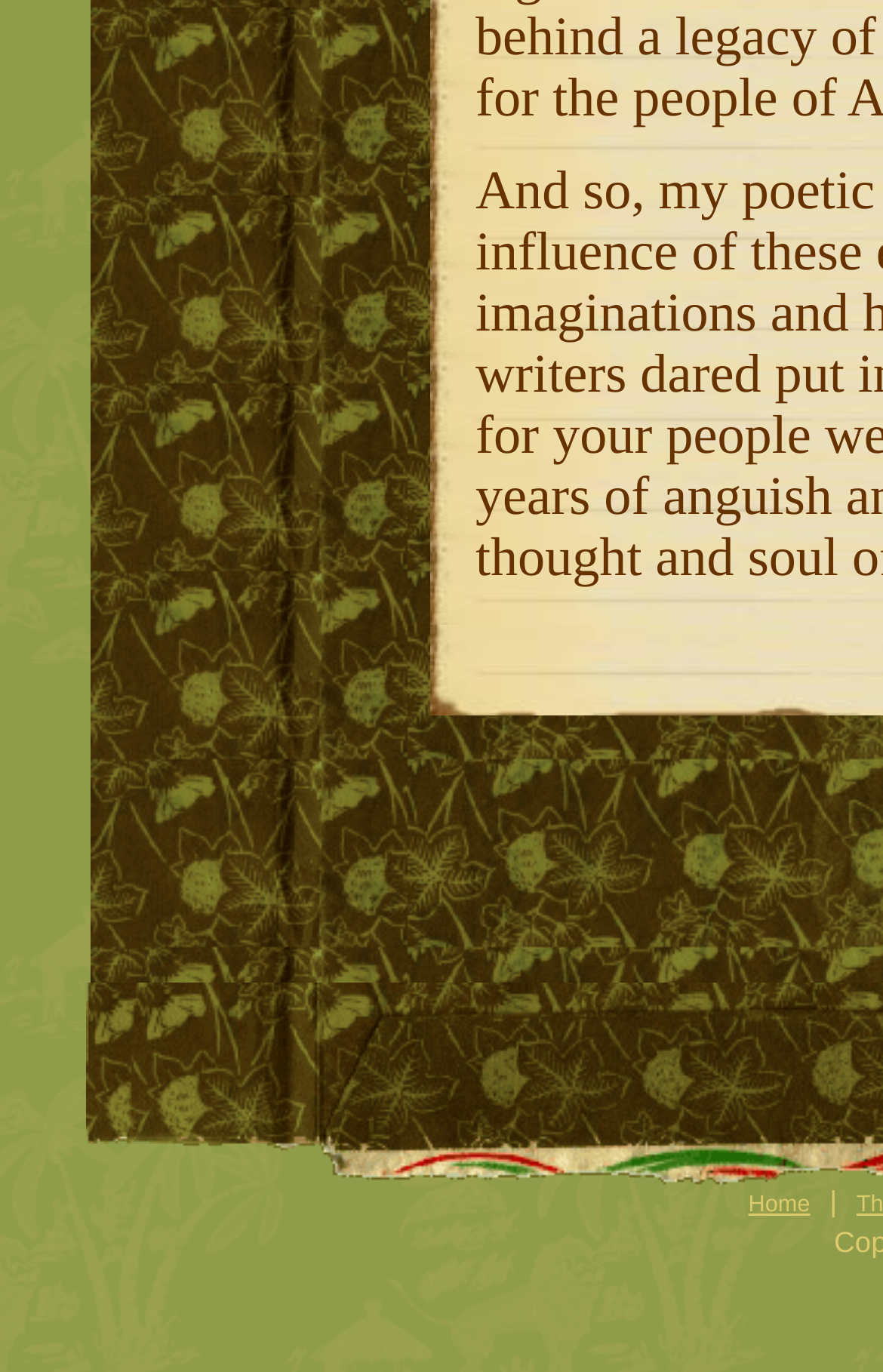Given the element description "Home", identify the bounding box of the corresponding UI element.

[0.835, 0.861, 0.93, 0.895]